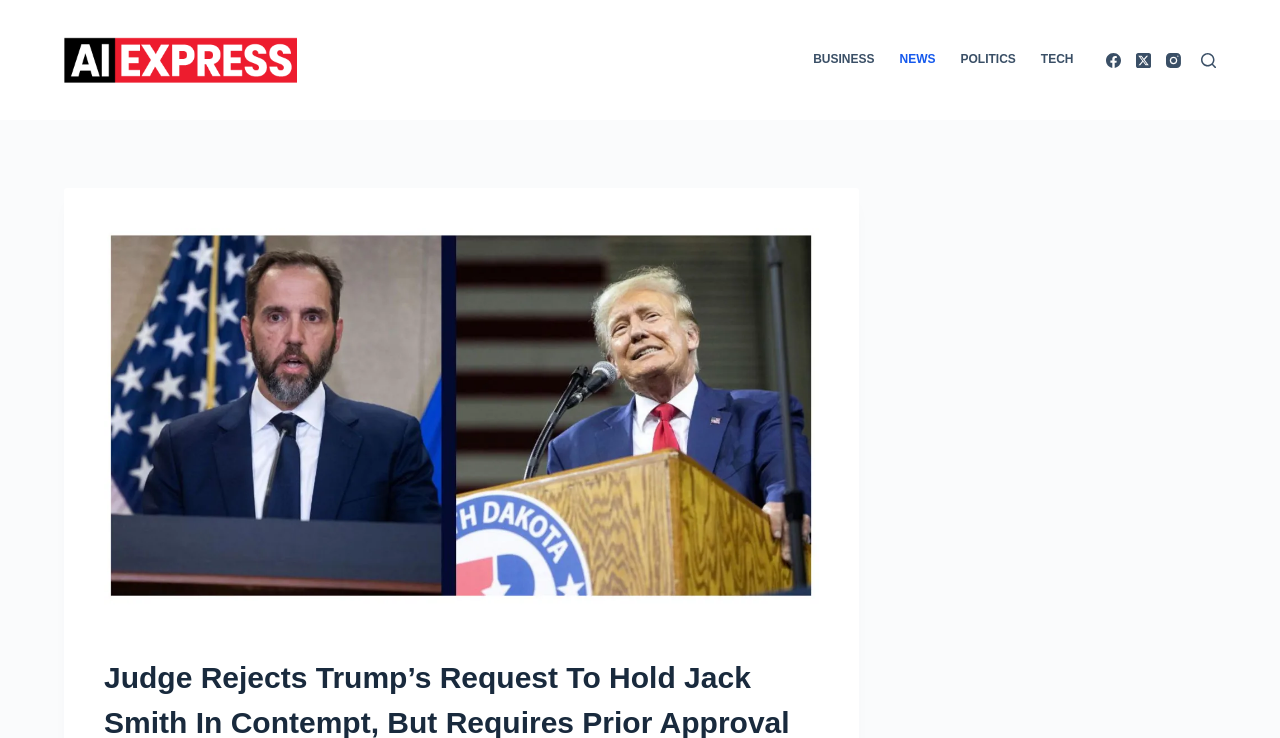How many social media links are present?
Using the image as a reference, deliver a detailed and thorough answer to the question.

There are three social media links present on the webpage, which are Facebook, Twitter (represented by the 'X' icon), and Instagram, located at the top right corner of the webpage.